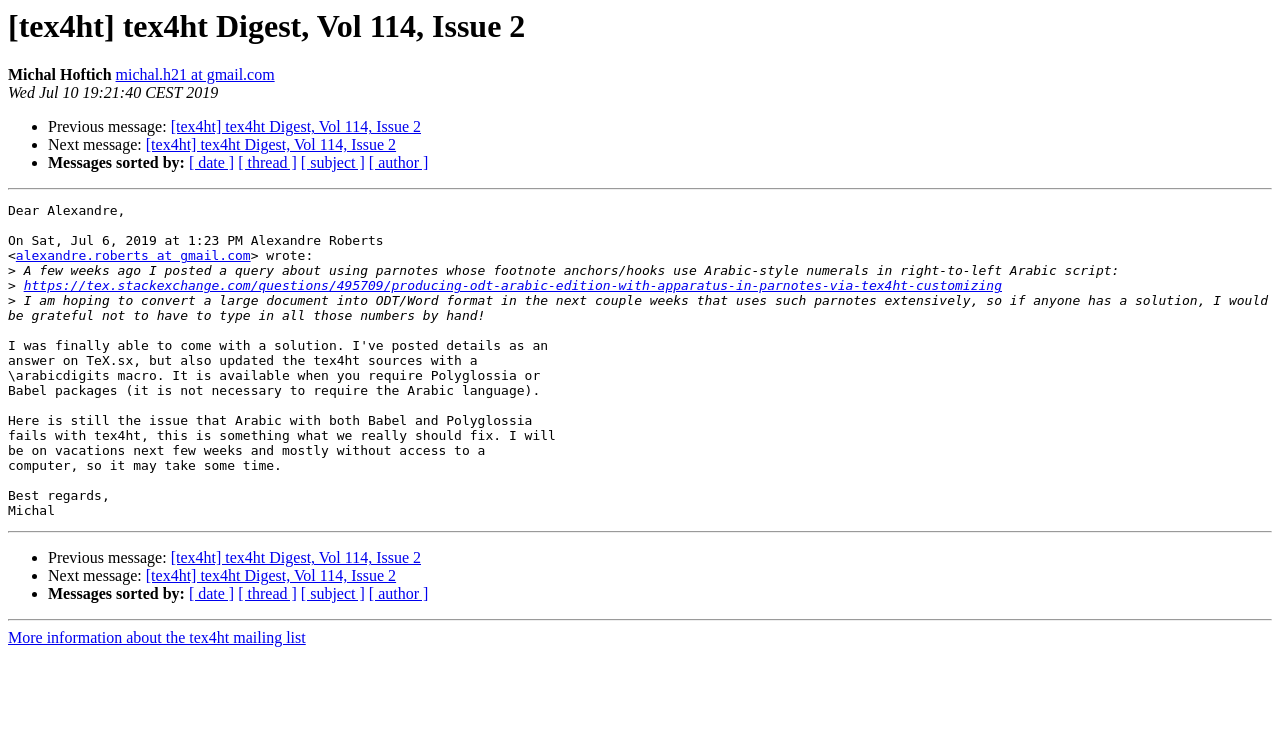From the webpage screenshot, identify the region described by https://tex.stackexchange.com/questions/495709/producing-odt-arabic-edition-with-apparatus-in-parnotes-via-tex4ht-customizing. Provide the bounding box coordinates as (top-left x, top-left y, bottom-right x, bottom-right y), with each value being a floating point number between 0 and 1.

[0.018, 0.373, 0.783, 0.393]